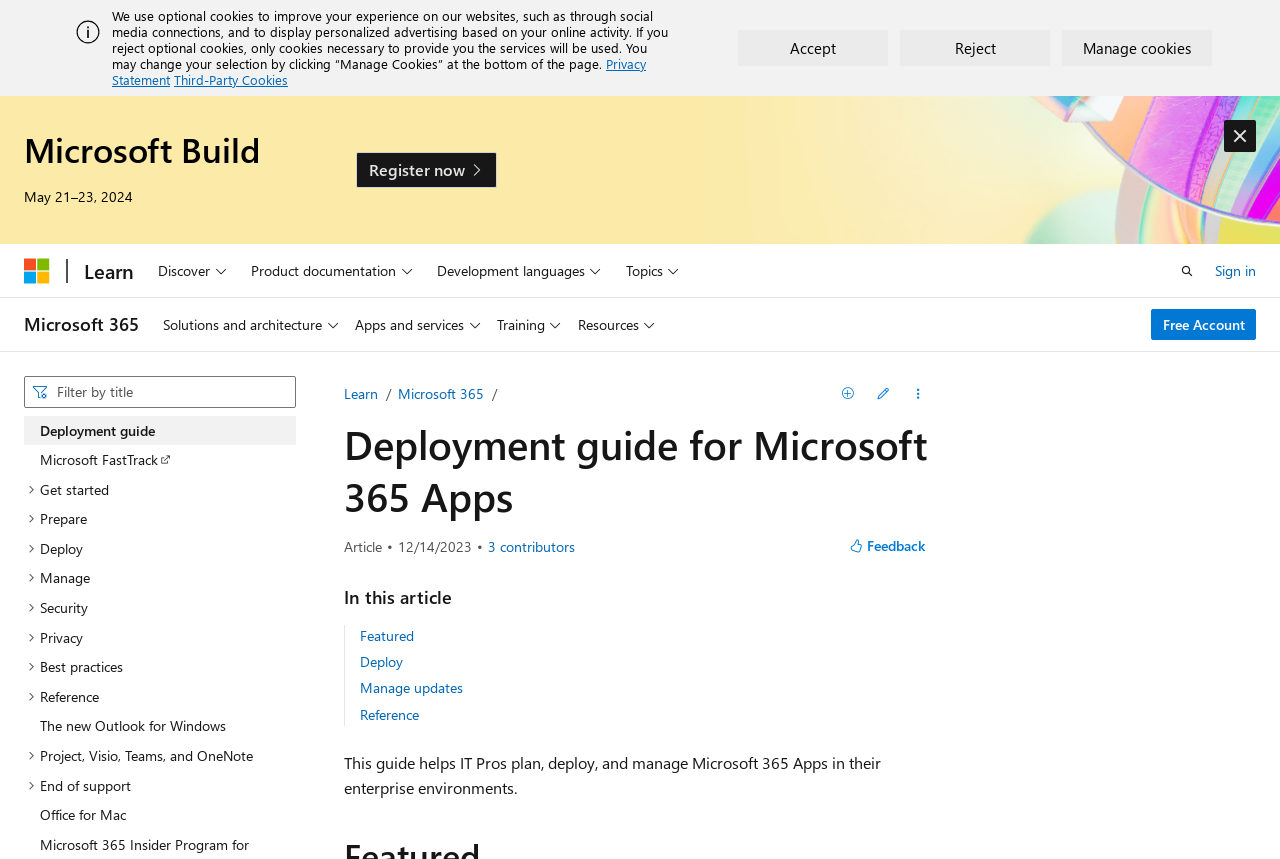Locate the bounding box of the UI element described in the following text: "The new Outlook for Windows".

[0.019, 0.828, 0.231, 0.863]